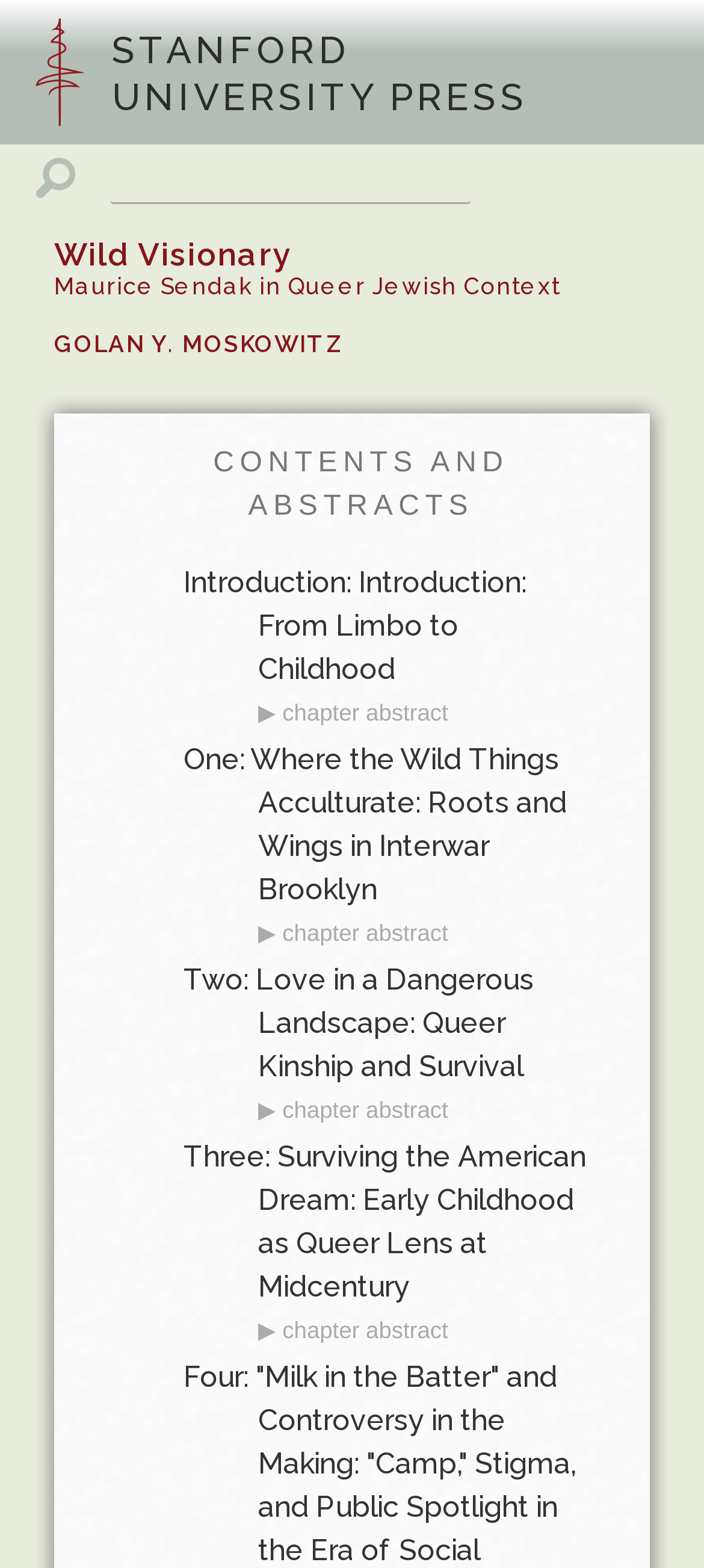Provide the bounding box coordinates for the UI element that is described by this text: "STANFORDUNIVERSITY PRESS". The coordinates should be in the form of four float numbers between 0 and 1: [left, top, right, bottom].

[0.159, 0.017, 0.749, 0.076]